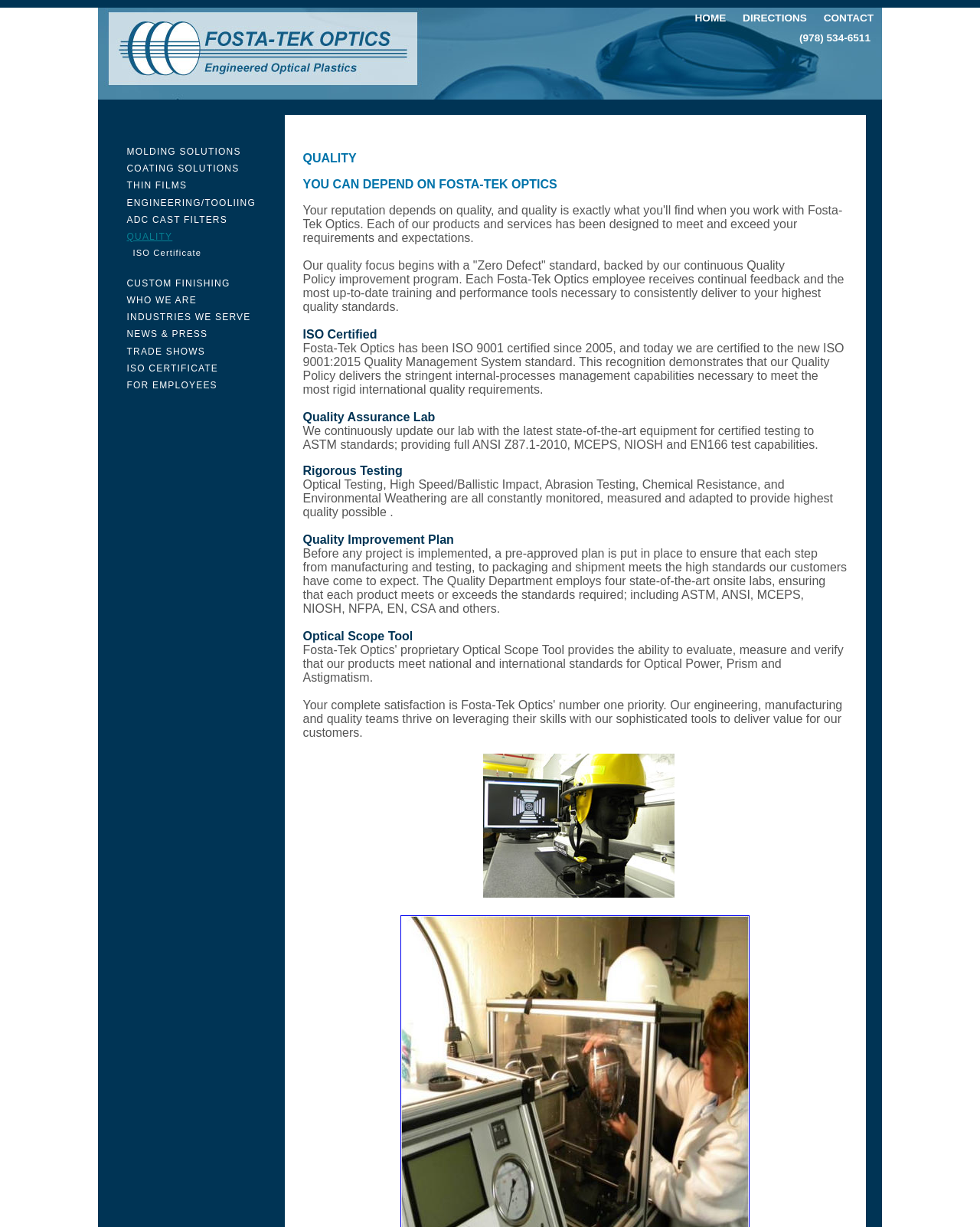What is the phone number of Fosta-Tek Optics?
Using the image, provide a concise answer in one word or a short phrase.

(978) 534-6511